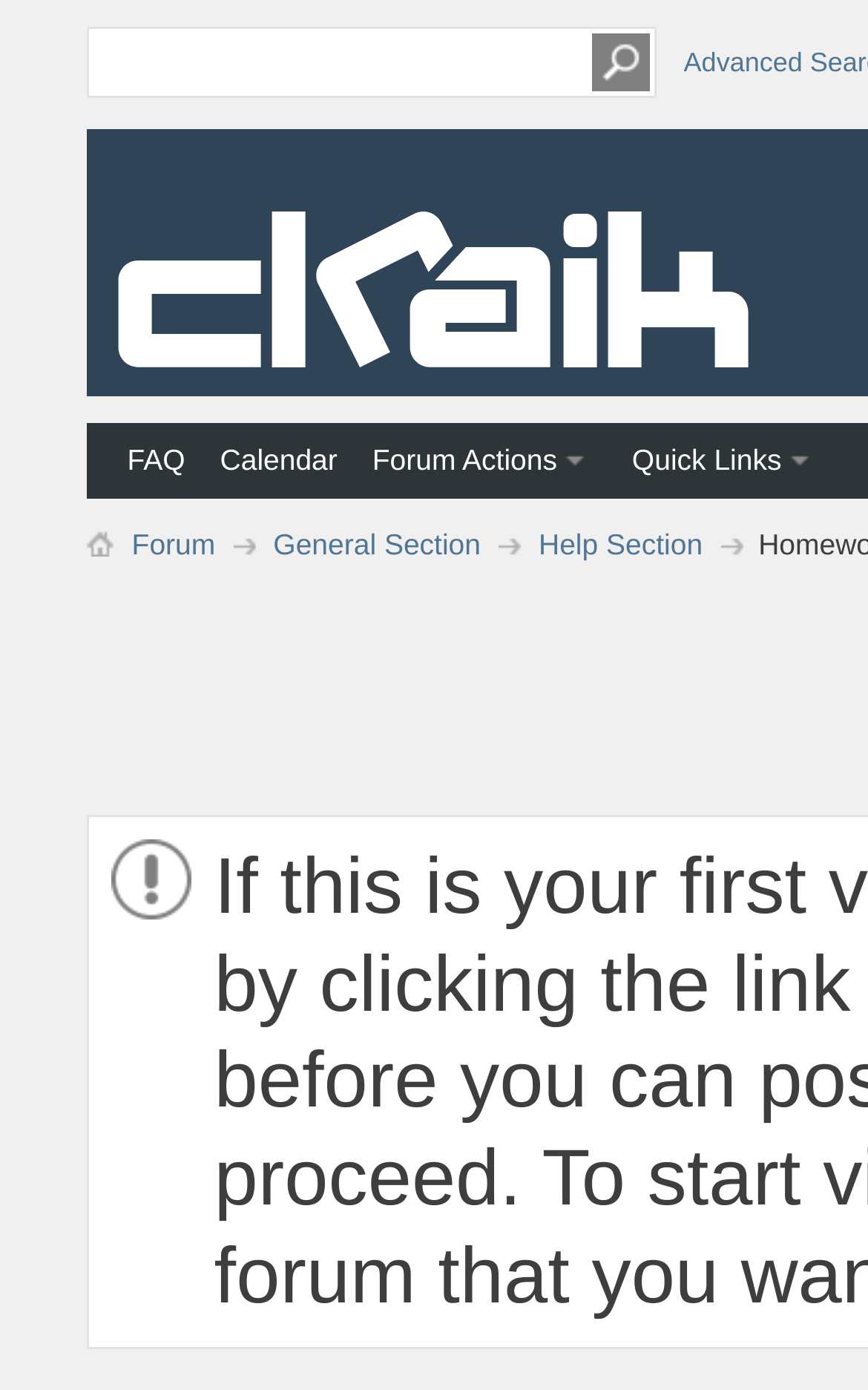Identify the bounding box for the described UI element: "Calendar".

[0.253, 0.319, 0.389, 0.343]